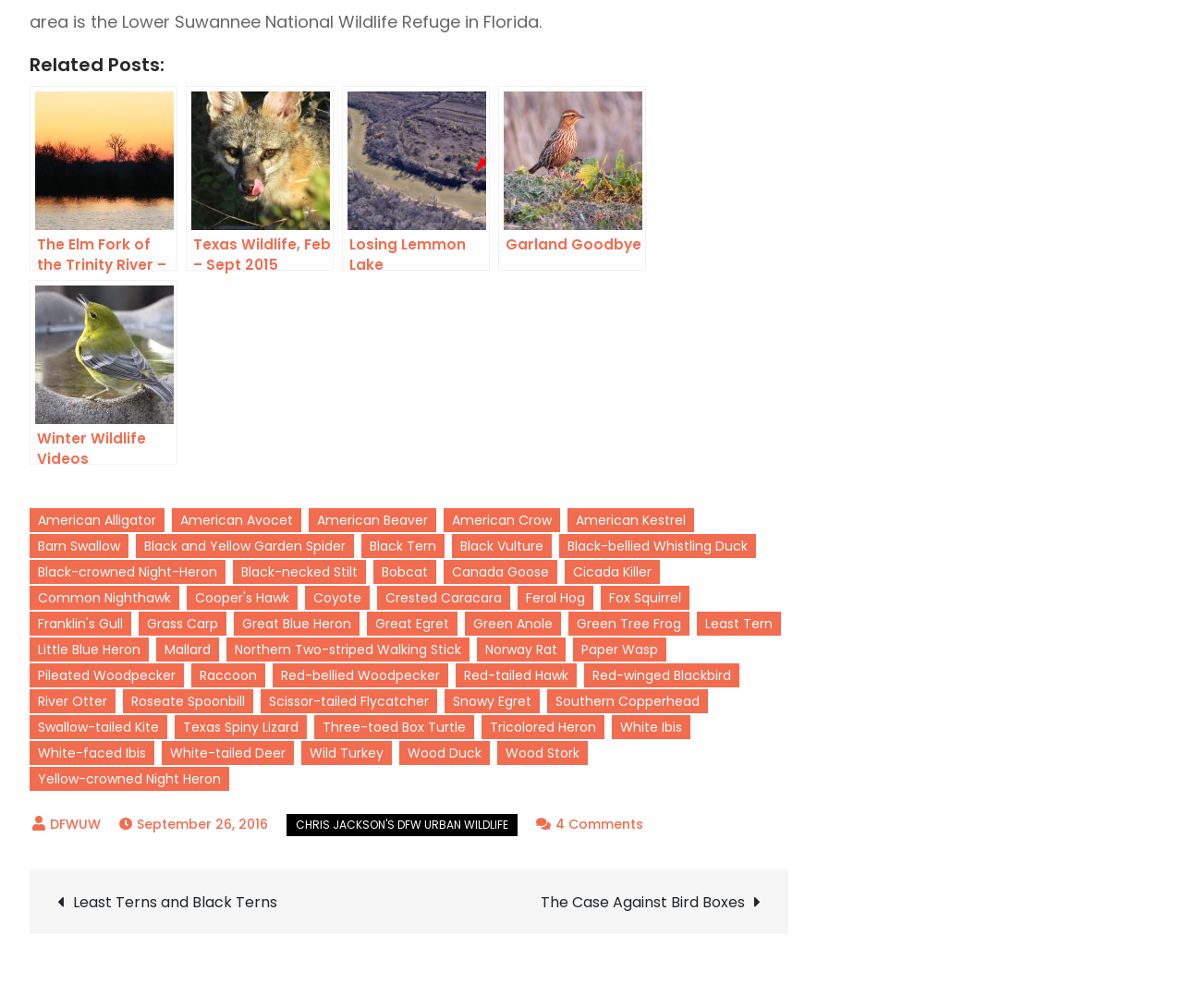Please identify the bounding box coordinates of the element that needs to be clicked to execute the following command: "Click on the link 'American Alligator'". Provide the bounding box using four float numbers between 0 and 1, formatted as [left, top, right, bottom].

[0.025, 0.504, 0.139, 0.528]